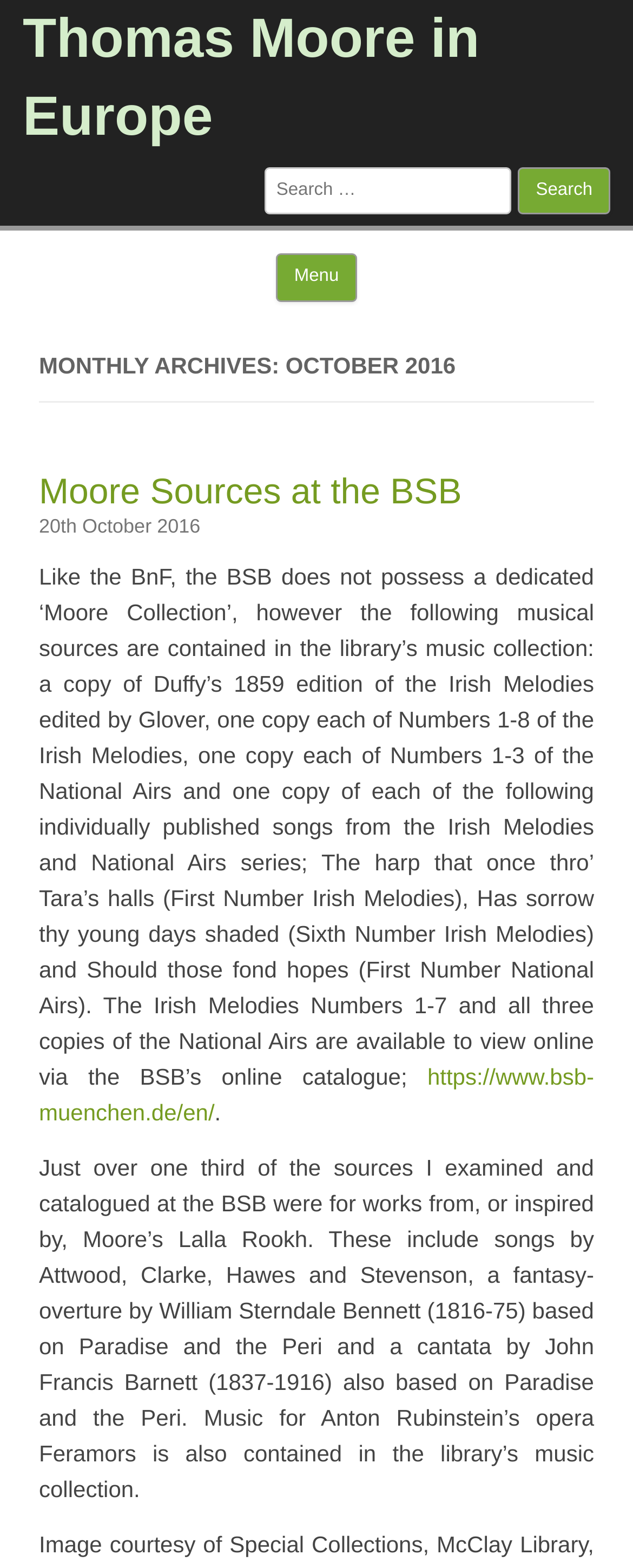What is the name of the person mentioned in the heading?
Answer the question using a single word or phrase, according to the image.

Thomas Moore